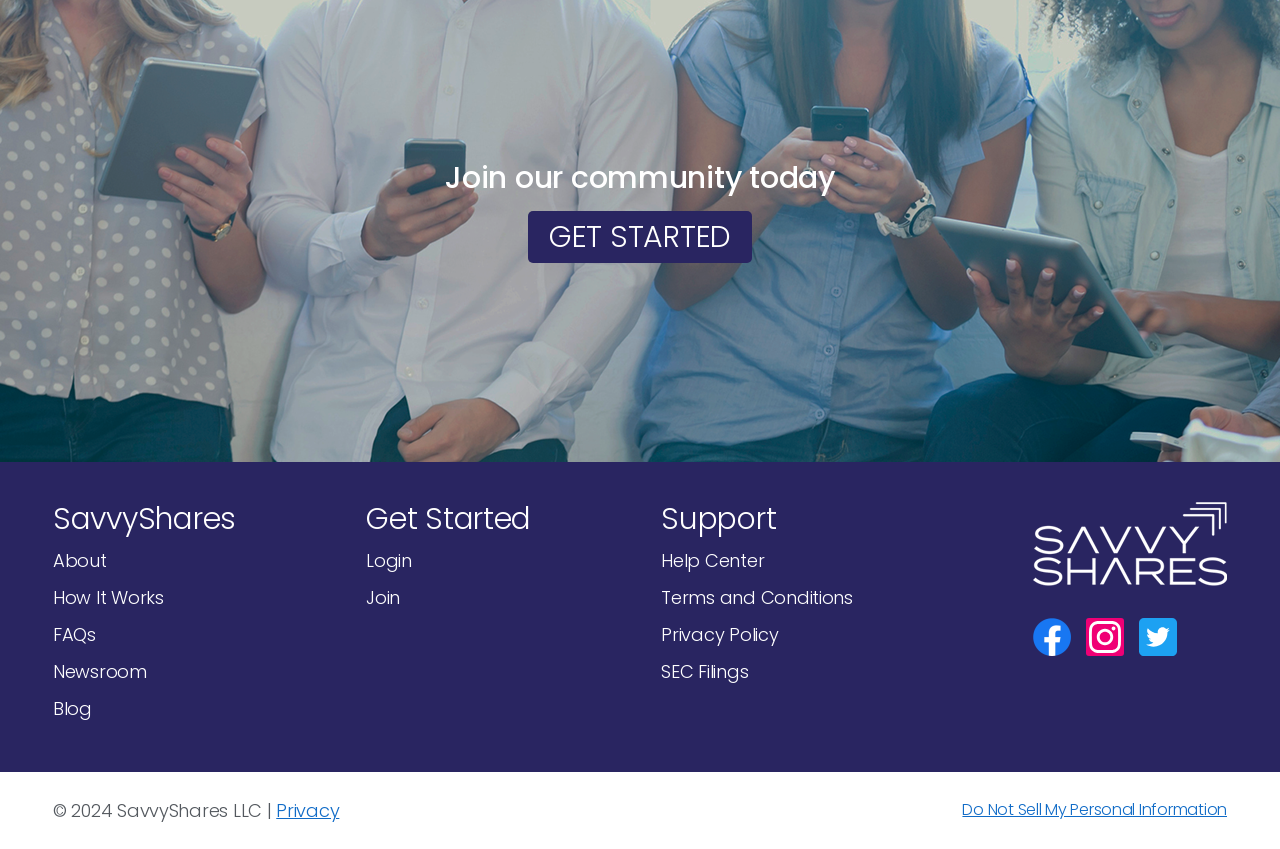Utilize the information from the image to answer the question in detail:
What are the three main sections on the webpage?

The three main sections on the webpage can be identified by the heading elements with the text 'Get Started', 'Support', and 'SavvyShares' respectively, which are located at the top of the webpage and have distinct bounding box coordinates.